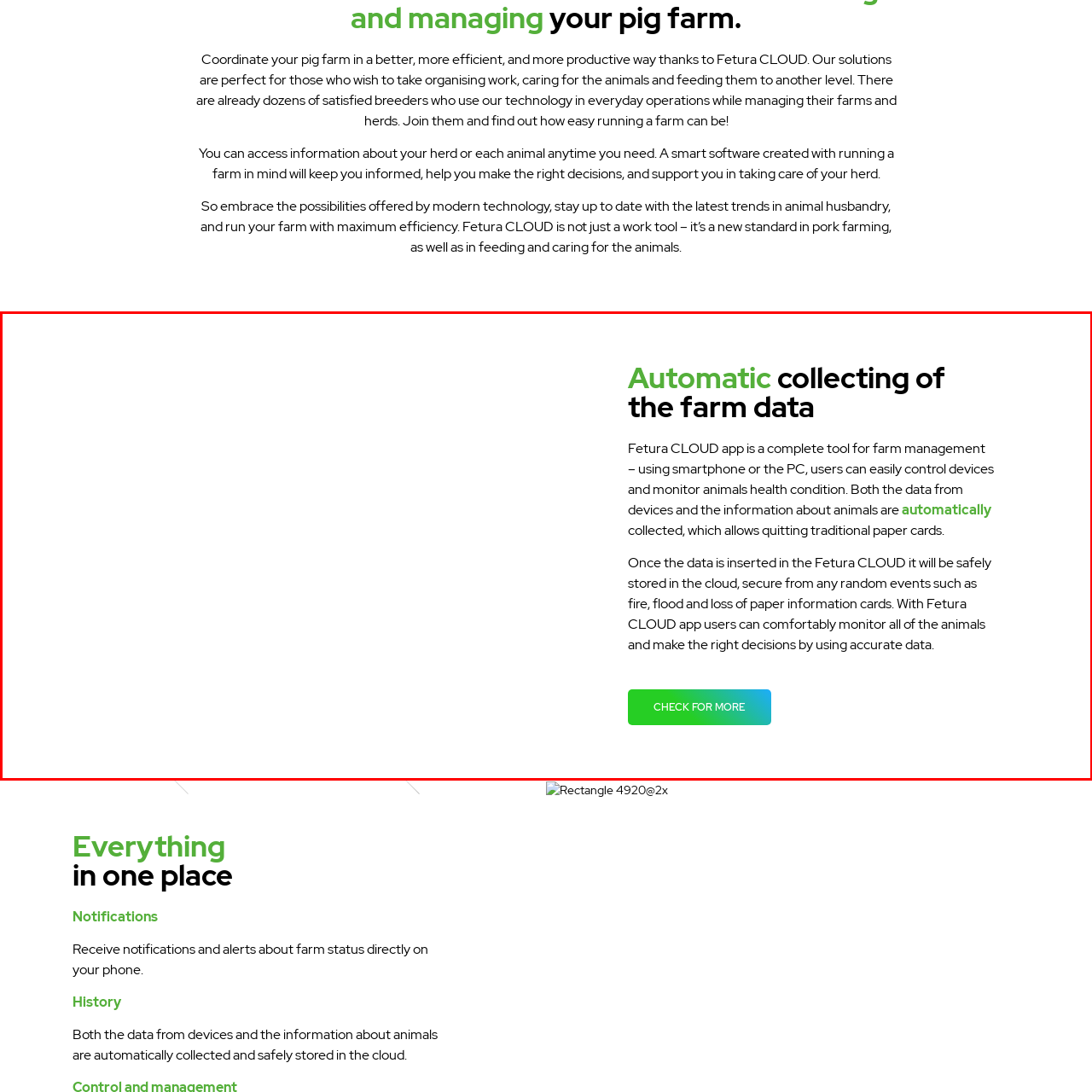What happens to the data once it is entered into Fetura CLOUD?  
Concentrate on the image marked with the red box and respond with a detailed answer that is fully based on the content of the image.

The image assures users that once data is entered into Fetura CLOUD, it is securely stored in the cloud, safeguarding against loss due to unforeseen events like fire or flood, providing a secure and reliable storage solution.